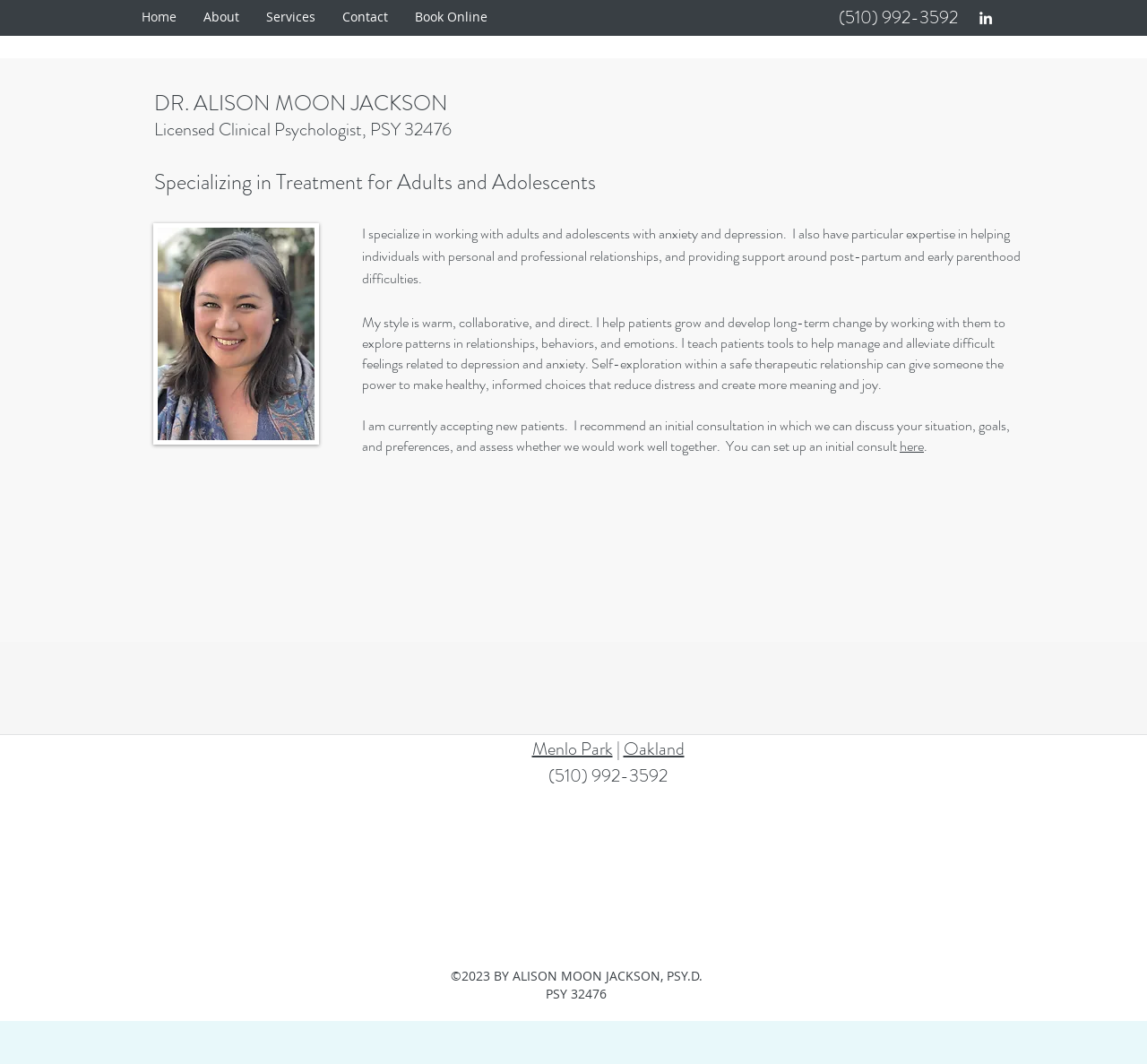Can you find the bounding box coordinates for the UI element given this description: "Book Online"? Provide the coordinates as four float numbers between 0 and 1: [left, top, right, bottom].

[0.35, 0.0, 0.437, 0.031]